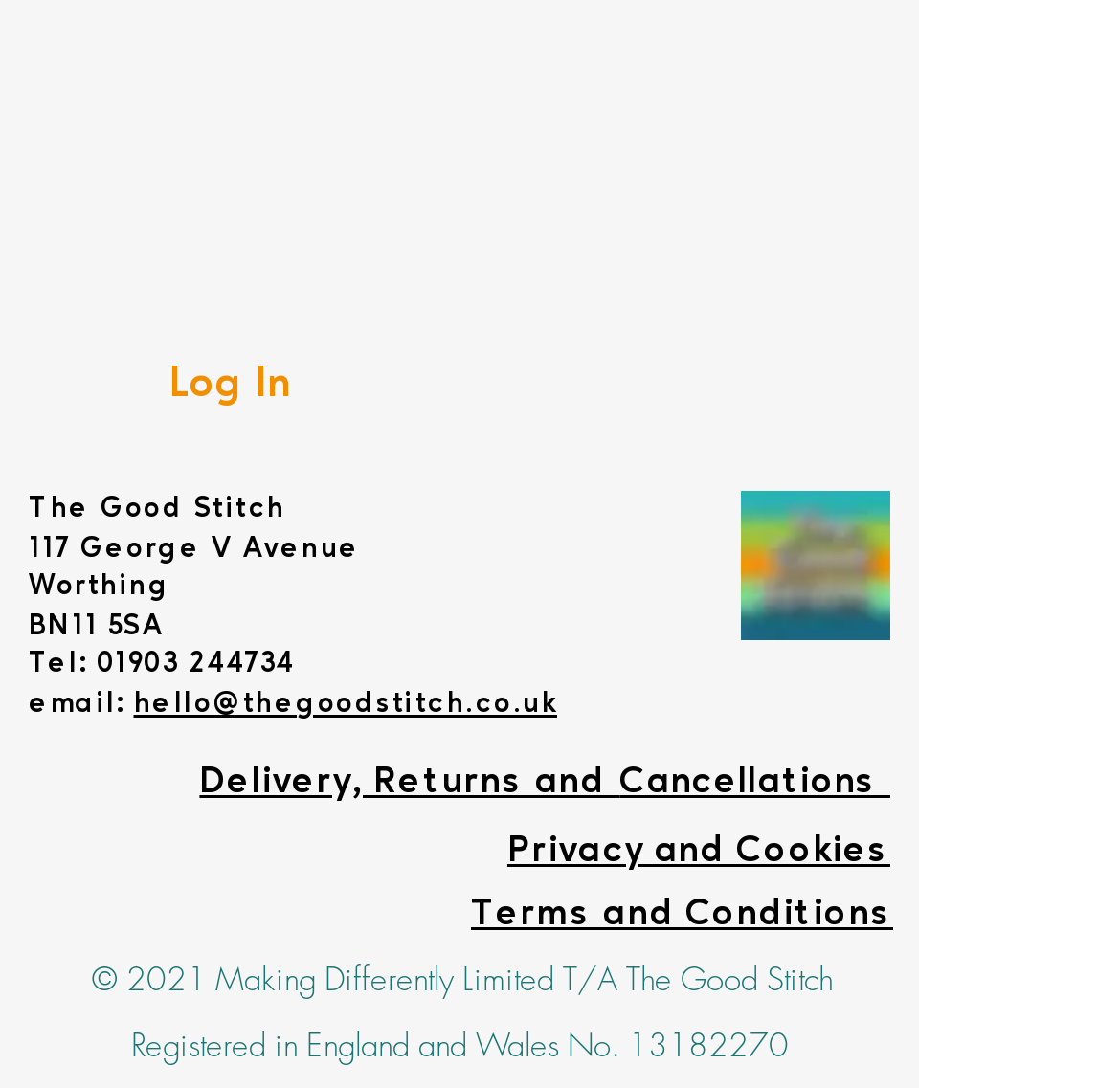Provide a one-word or short-phrase answer to the question:
What is the email address?

hello@thegoodstitch.co.uk